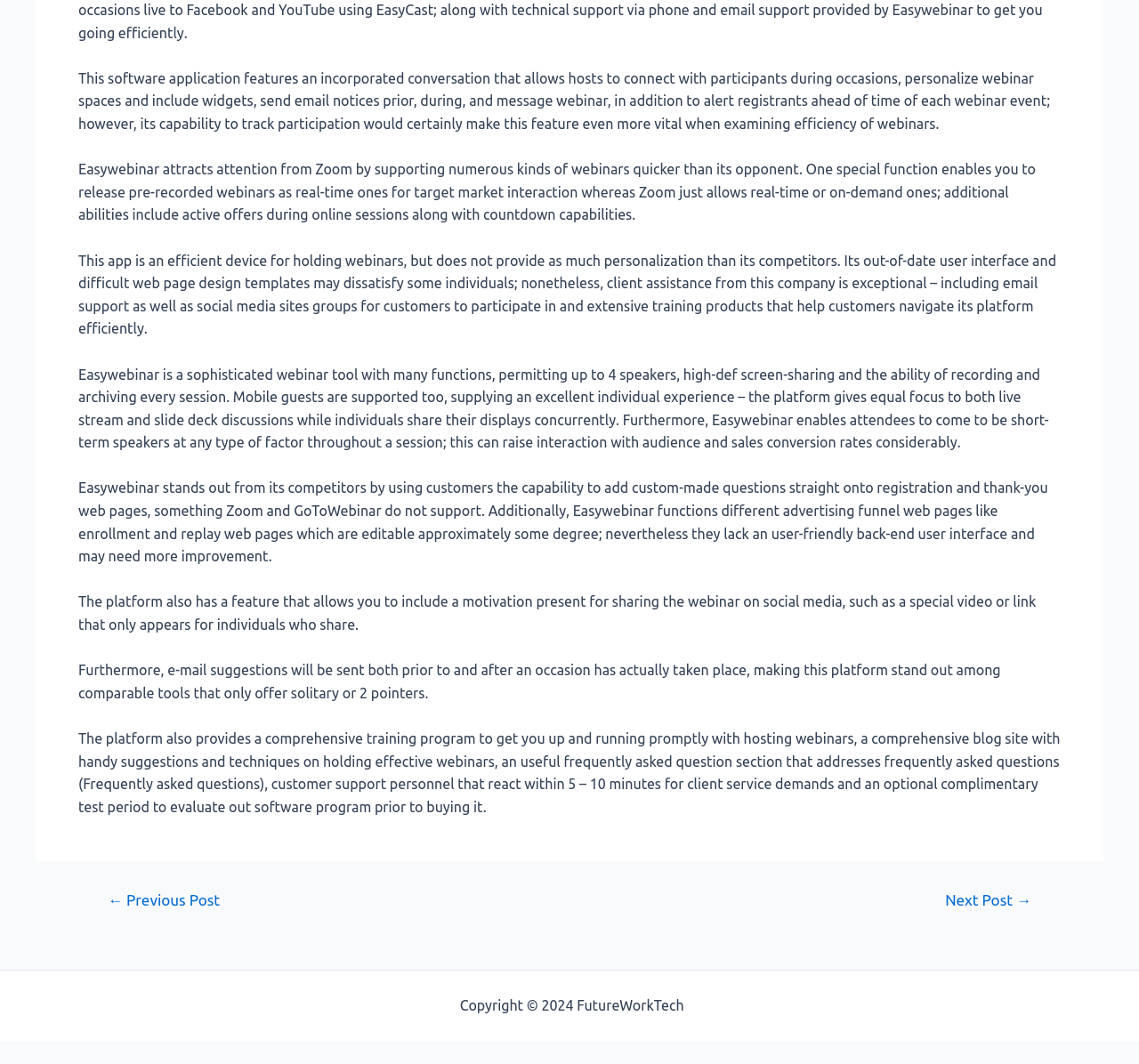Provide the bounding box coordinates, formatted as (top-left x, top-left y, bottom-right x, bottom-right y), with all values being floating point numbers between 0 and 1. Identify the bounding box of the UI element that matches the description: aria-label="Facebook"

None